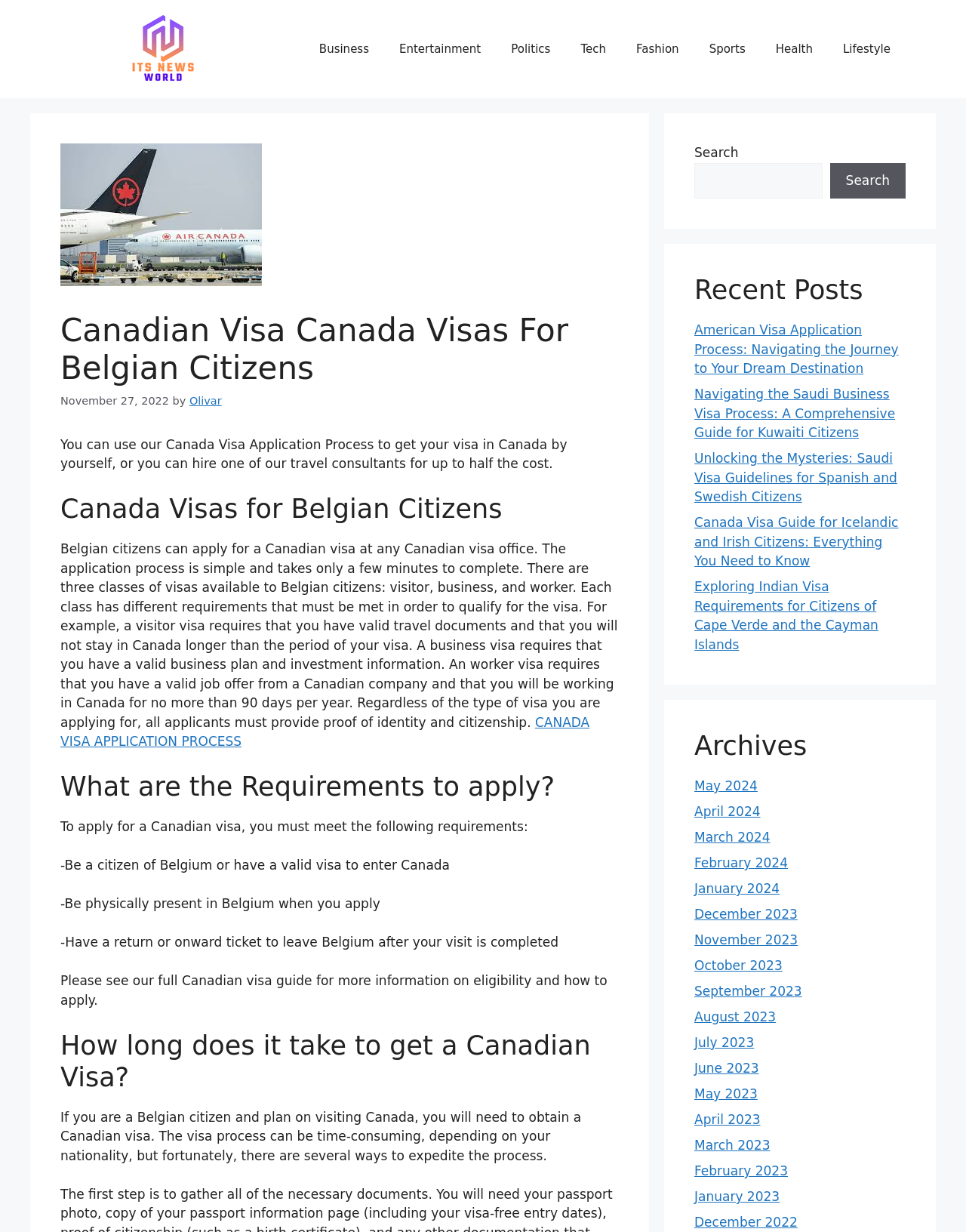Please find the bounding box coordinates of the element's region to be clicked to carry out this instruction: "Explore the 'Recent Posts' section".

[0.719, 0.222, 0.938, 0.248]